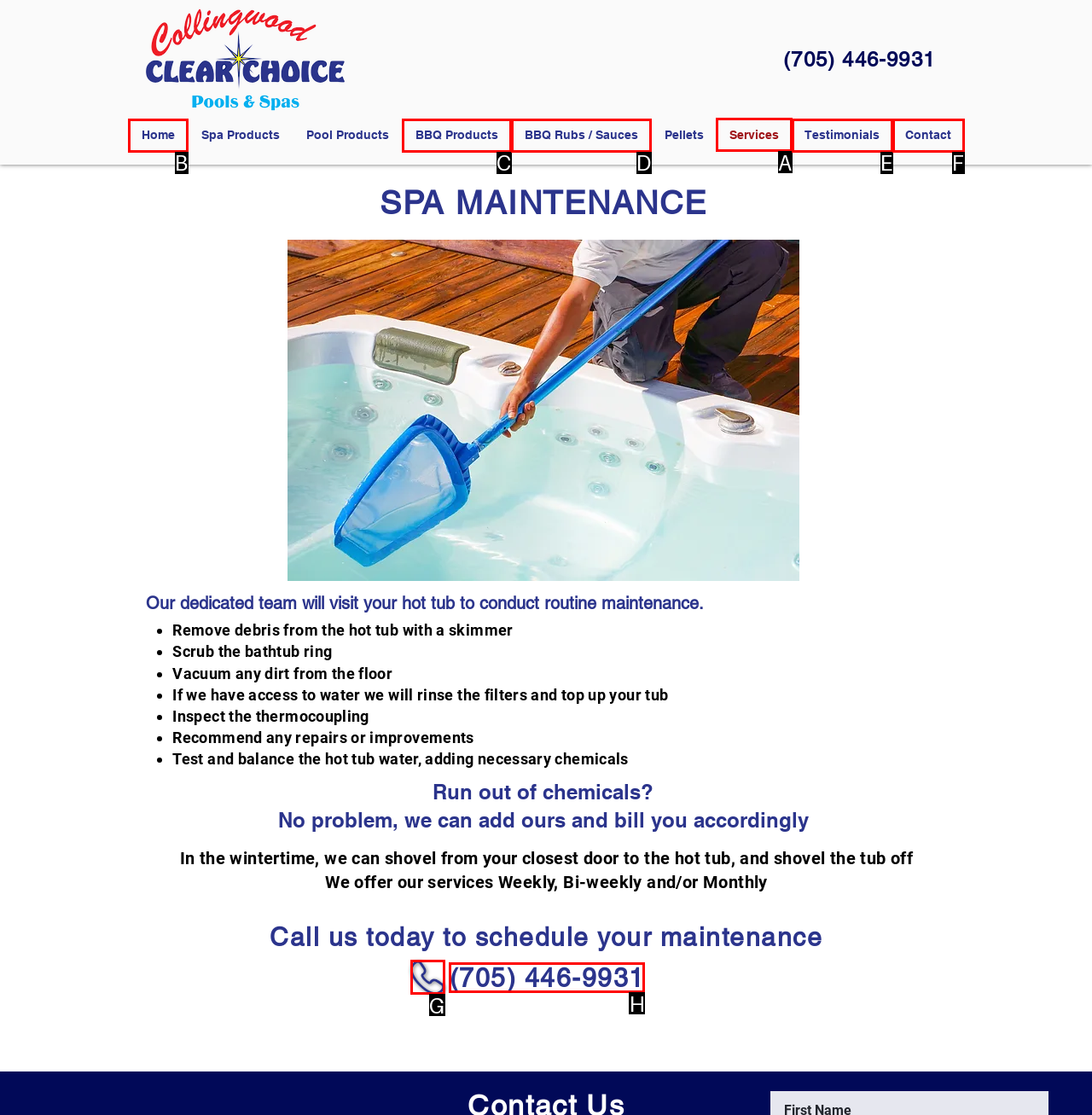Identify the HTML element to select in order to accomplish the following task: Click the 'Services' link
Reply with the letter of the chosen option from the given choices directly.

A